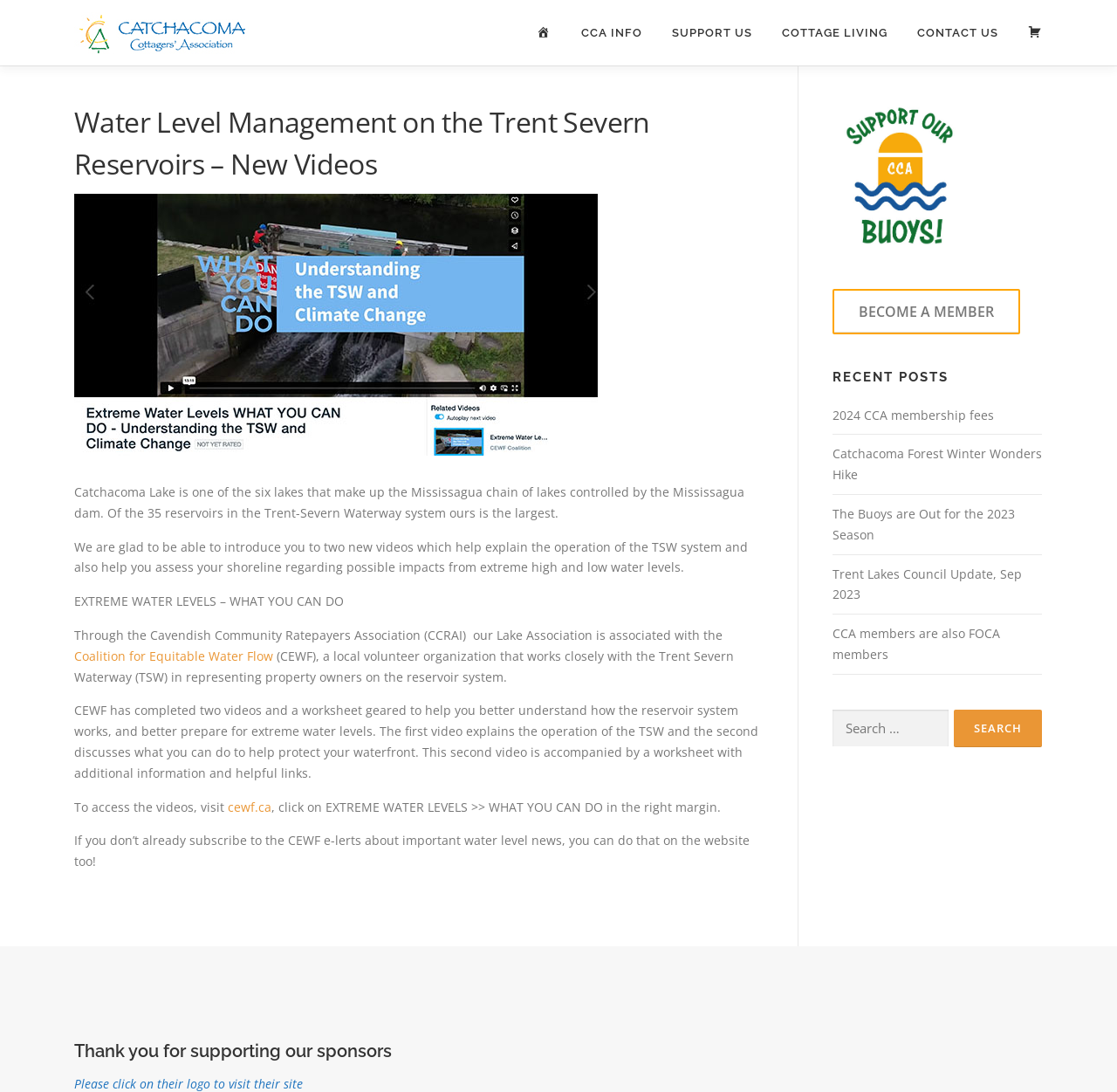Summarize the contents and layout of the webpage in detail.

The webpage is about the Catchacoma Cottagers' Association, with a focus on water level management on the Trent Severn Reservoirs. At the top, there is a logo of the association, followed by a navigation menu with links to different sections, including "HOME", "CCA INFO", "SUPPORT US", "COTTAGE LIVING", and "CONTACT US".

Below the navigation menu, there is a main content area with a heading that reads "Water Level Management on the Trent Severn Reservoirs – New Videos". This section includes a video screenshot, followed by a series of paragraphs that explain the operation of the Trent-Severn Waterway system and the impact of extreme water levels on shorelines. The text also introduces two new videos that help explain the system and provide guidance on preparing for extreme water levels.

To the right of the main content area, there is a complementary section with a heading "RECENT POSTS" that lists several links to recent news articles, including "2024 CCA membership fees", "Catchacoma Forest Winter Wonders Hike", and "Trent Lakes Council Update, Sep 2023". Below this section, there is a search box with a button labeled "Search".

At the bottom of the page, there is a section with a heading "Thank you for supporting our sponsors" and a message encouraging visitors to click on the sponsors' logos to visit their sites.